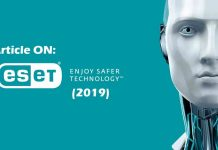Explain all the elements you observe in the image.

The image features a futuristic, robotic face that symbolizes the advanced technology and security solutions offered by ESET. The background is a vibrant teal blue, enhancing the modern and high-tech feel. Prominently displayed is the text "Article ON: ESET" alongside the tagline "ENJOY SAFER TECHNOLOGY™ (2019)", indicating that the content relates to ESET’s services or products aimed at providing cybersecurity and technological safety. This visual effectively communicates ESET's brand identity and commitment to innovative technology in the cybersecurity sector.